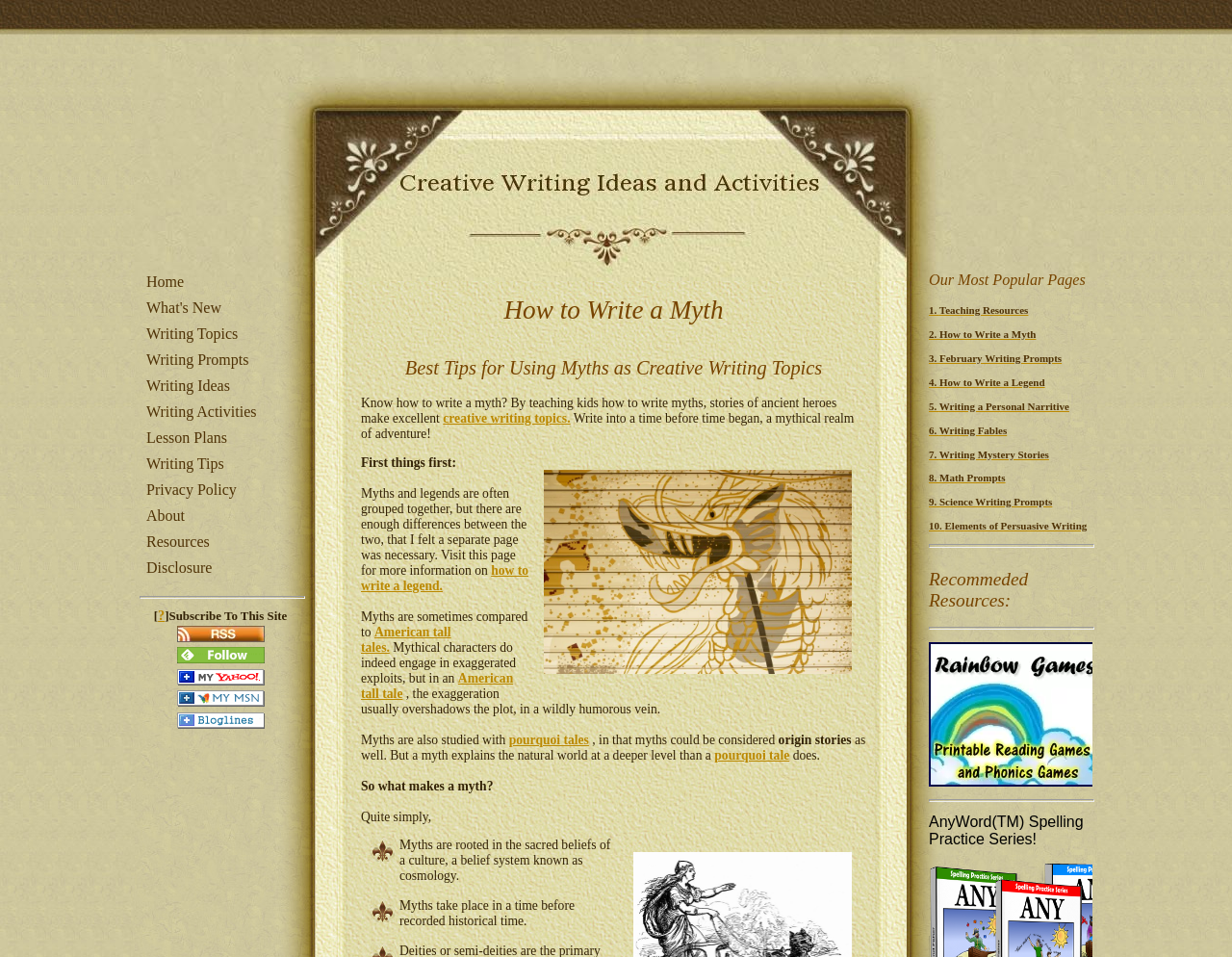What is the main topic of this webpage? Based on the screenshot, please respond with a single word or phrase.

How to write a myth